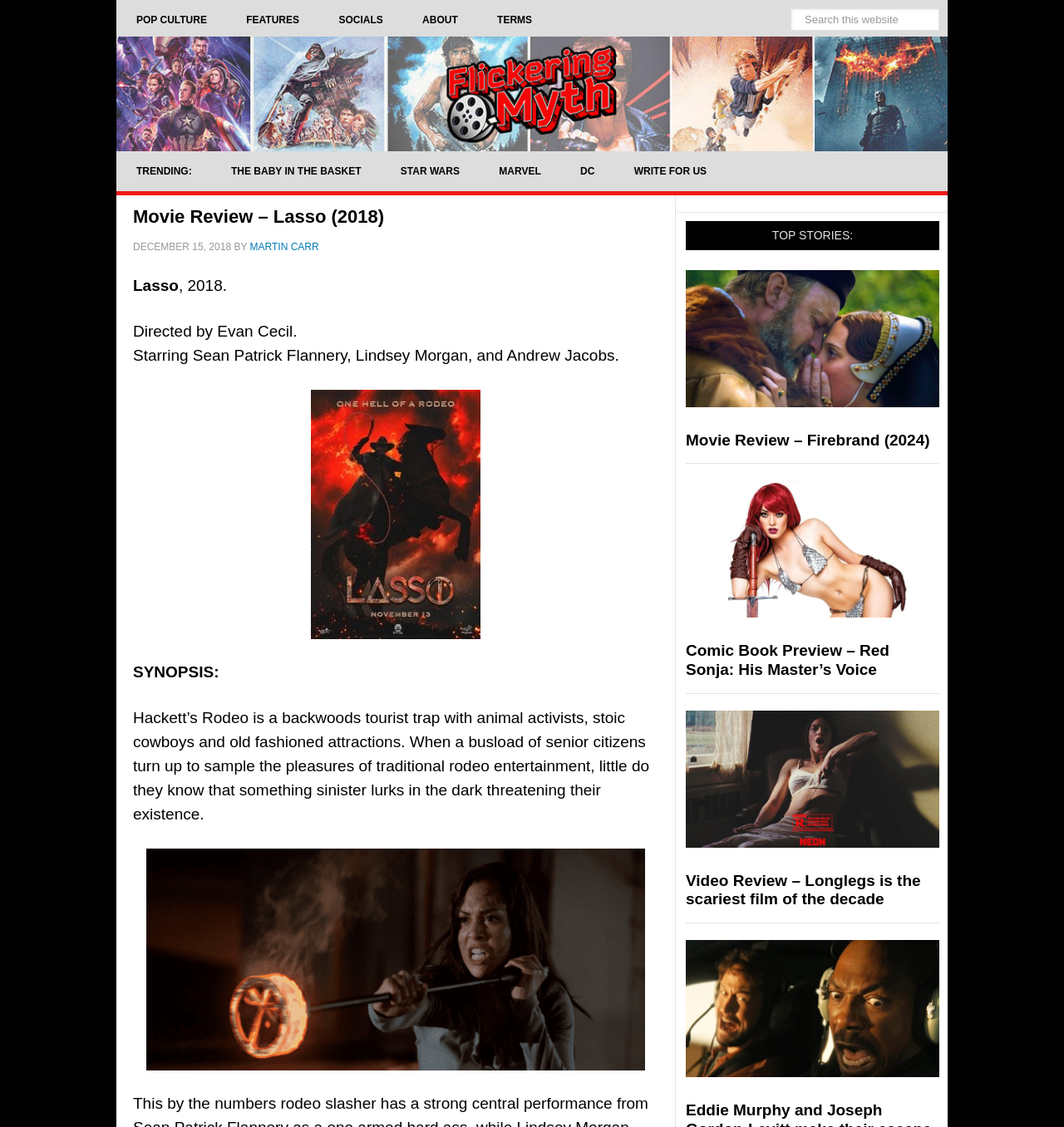Please determine the bounding box coordinates of the element's region to click in order to carry out the following instruction: "Read the movie review of Lasso". The coordinates should be four float numbers between 0 and 1, i.e., [left, top, right, bottom].

[0.125, 0.184, 0.619, 0.226]